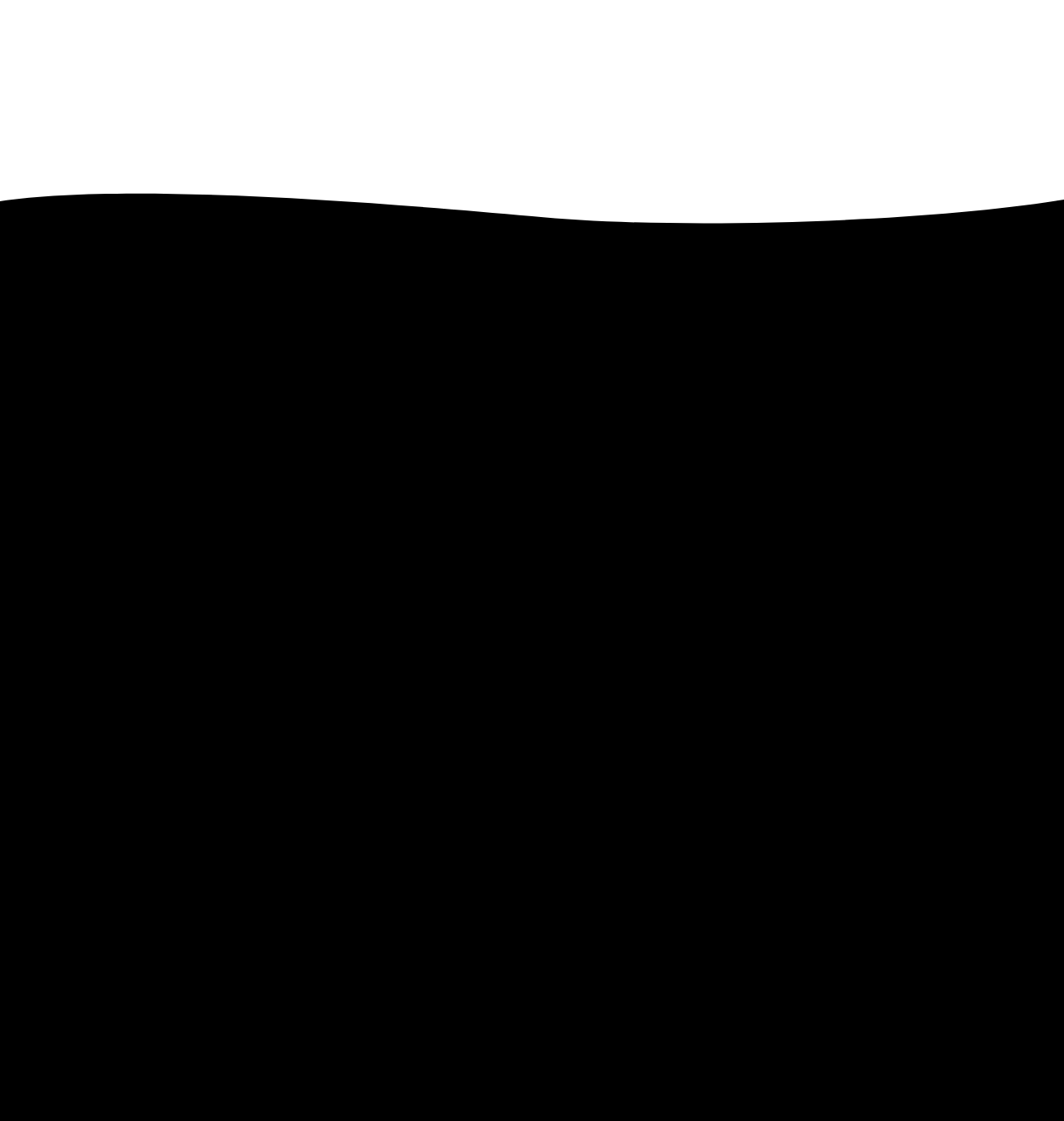Please specify the bounding box coordinates of the element that should be clicked to execute the given instruction: 'View 'Buckeye Books + Memorabilia''. Ensure the coordinates are four float numbers between 0 and 1, expressed as [left, top, right, bottom].

[0.047, 0.43, 0.223, 0.444]